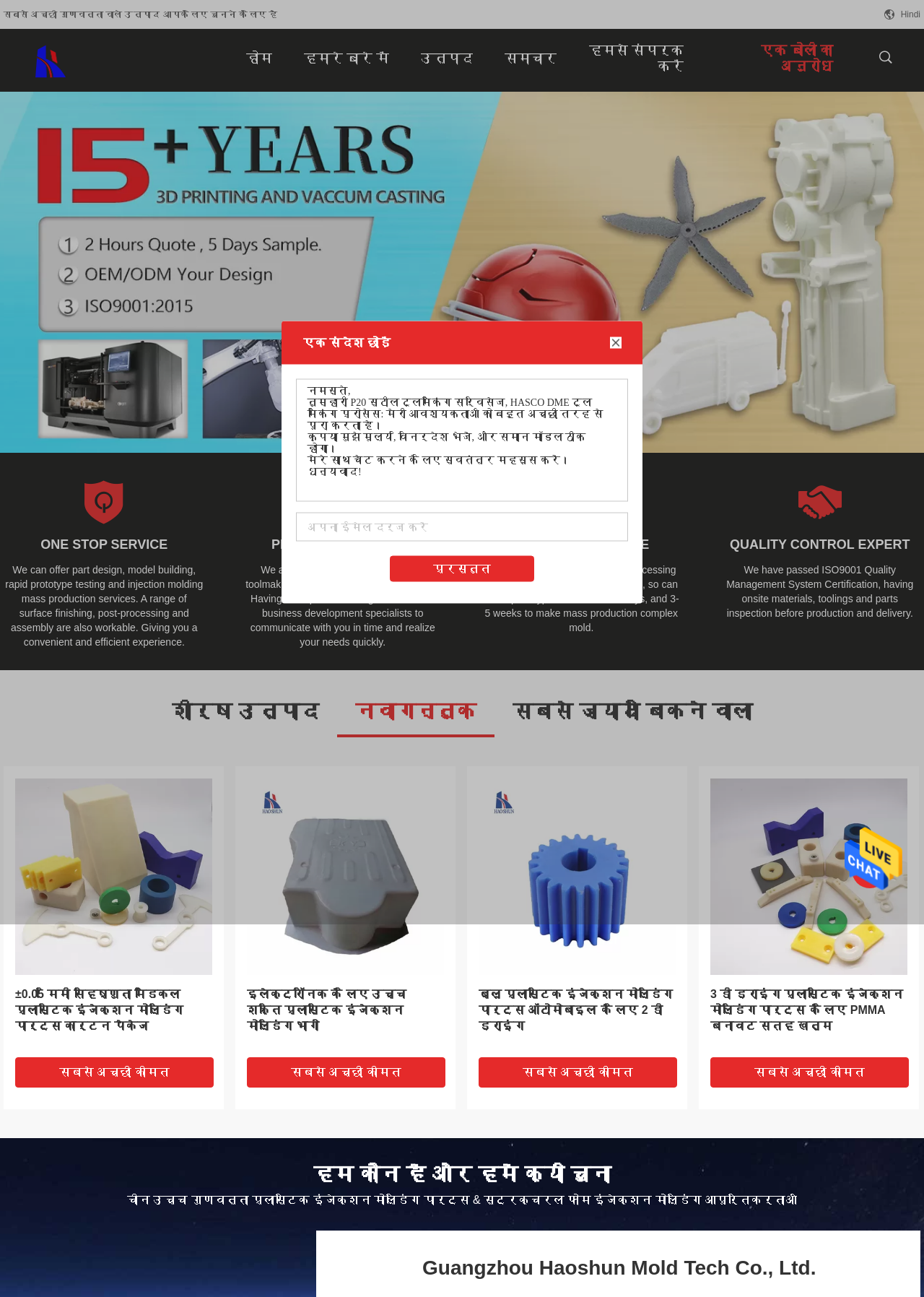Please specify the bounding box coordinates of the region to click in order to perform the following instruction: "click the 'मेसेज भेजें' button".

[0.914, 0.685, 0.977, 0.693]